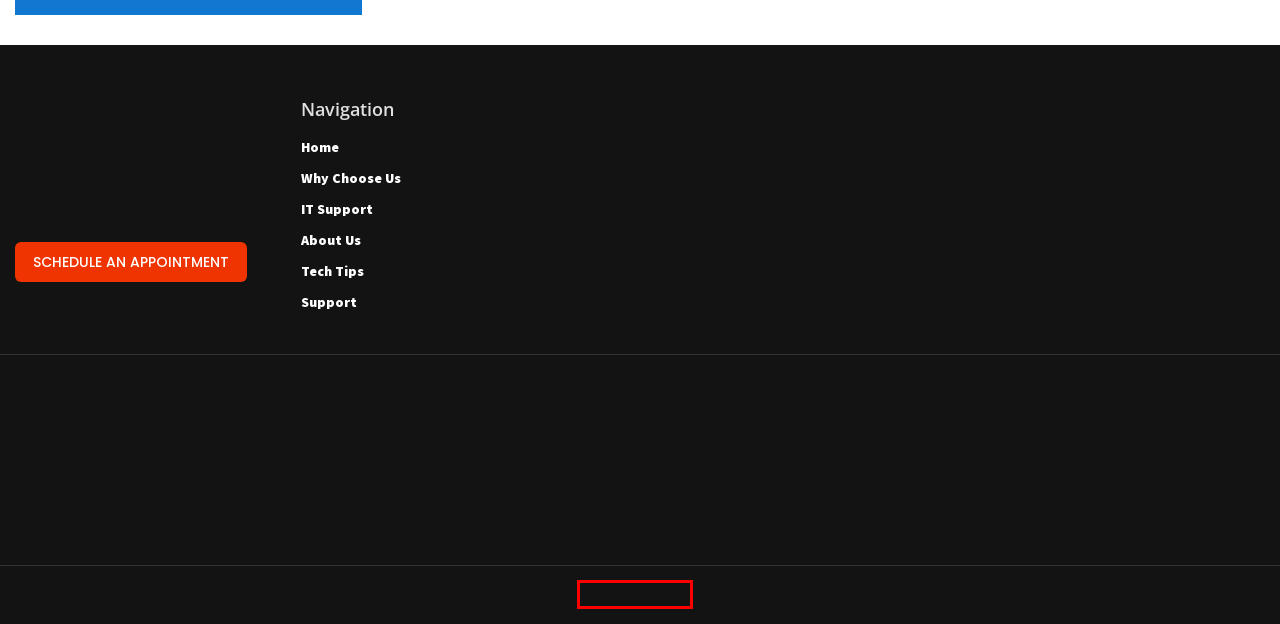Look at the screenshot of a webpage, where a red bounding box highlights an element. Select the best description that matches the new webpage after clicking the highlighted element. Here are the candidates:
A. Managed IT Services - AMS Technology
B. Meet the Team- AMS Technology
C. ConnectWise ScreenConnect Remote Support Software
D. Tech Tips - AMS Technology
E. Privacy Policy - AMS Technology
F. Terms of Use - AMS Technology
G. Wright Park: A Historic and Cultural Landmark in Tacoma, Washington - AMS Technology
H. Support - AMS Technology

E